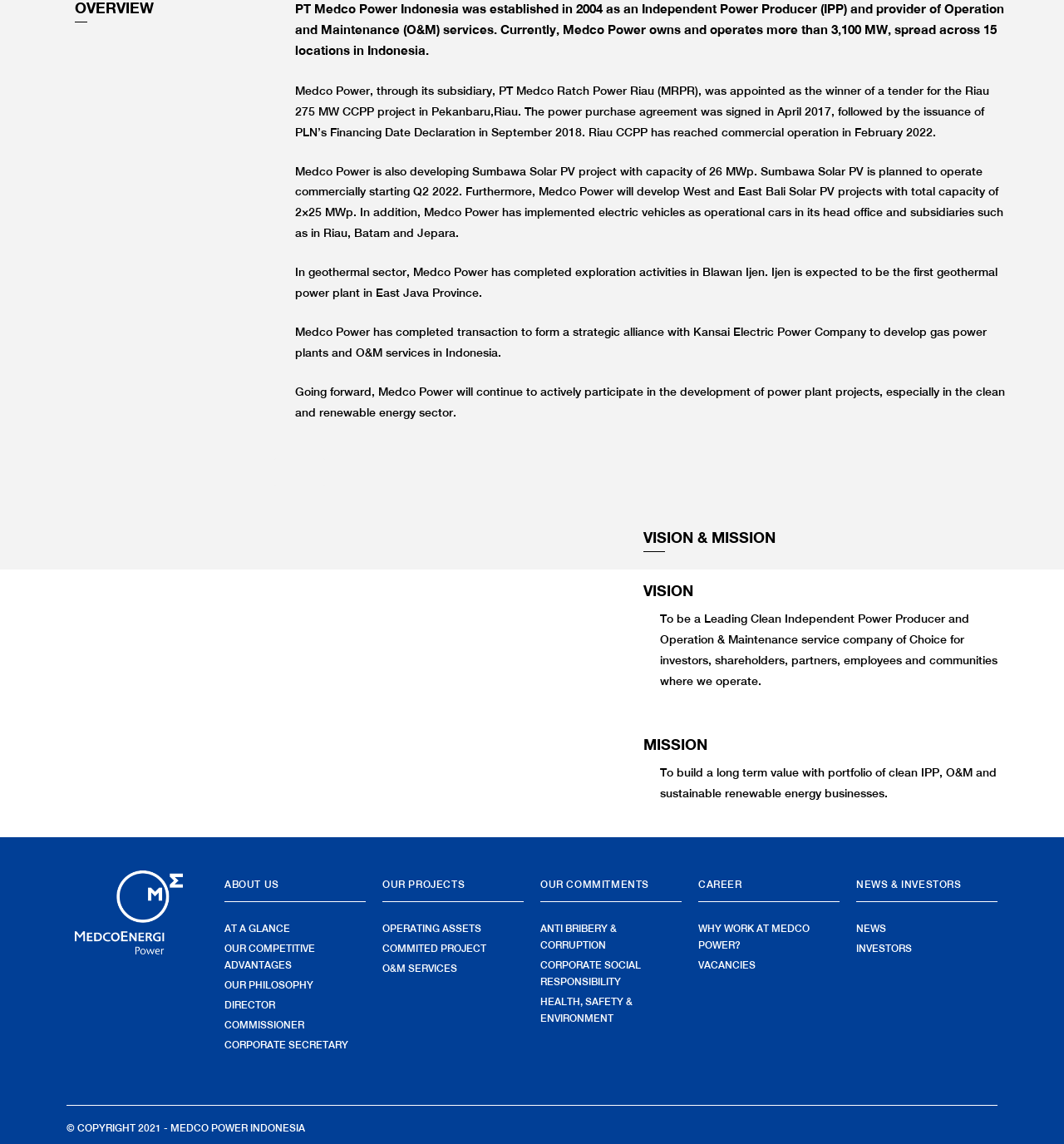Find and provide the bounding box coordinates for the UI element described with: "August 2019".

None